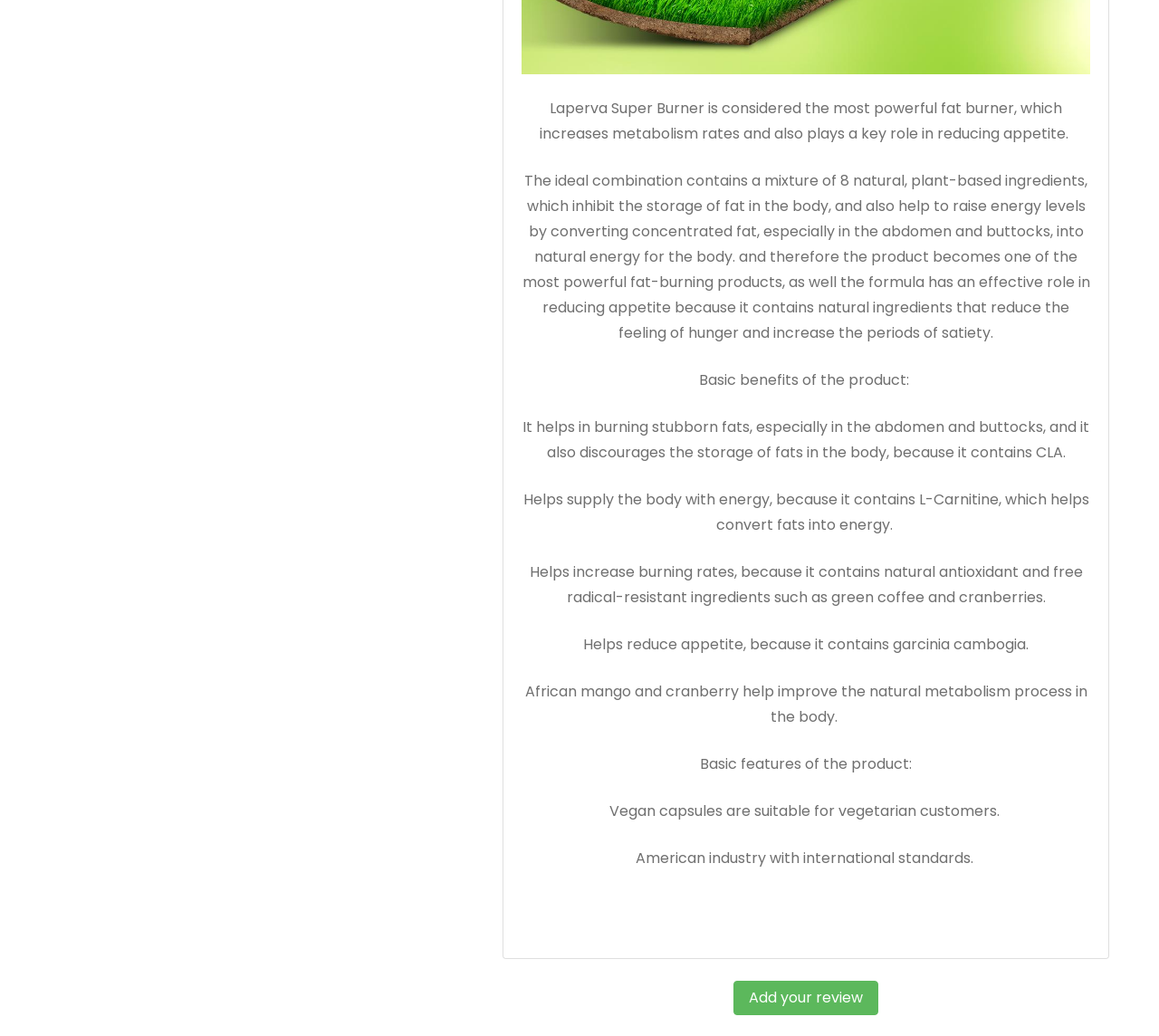What is the main benefit of Laperva Super Burner?
Examine the image and give a concise answer in one word or a short phrase.

burning stubborn fats